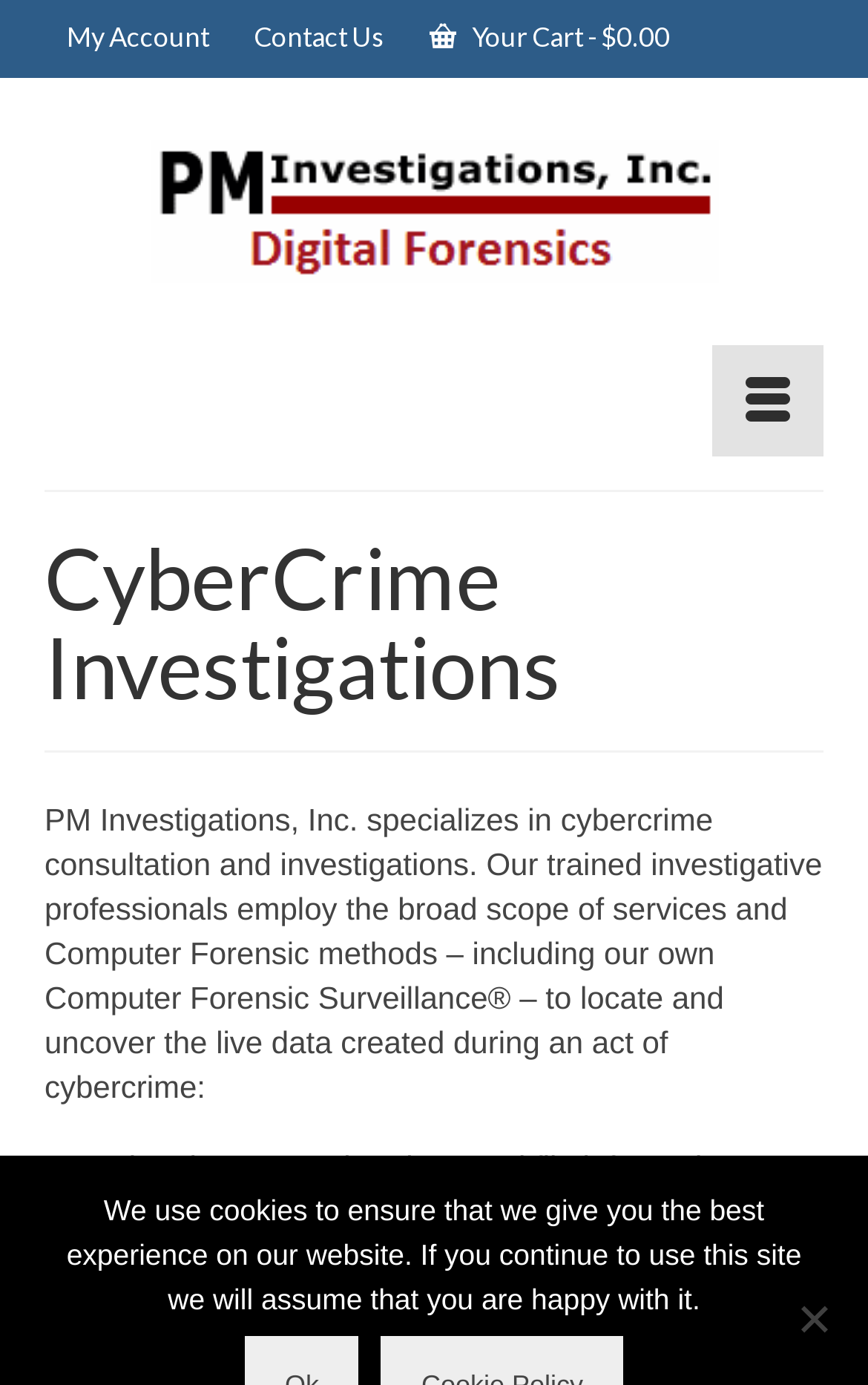Answer the question with a single word or phrase: 
What is one type of data they can recover?

Deleted file information